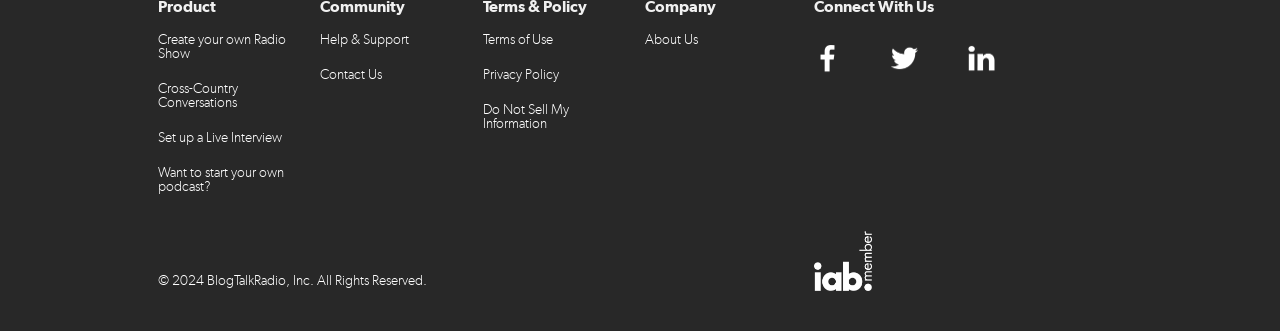Please identify the bounding box coordinates of the element's region that should be clicked to execute the following instruction: "read about Precious Perez". The bounding box coordinates must be four float numbers between 0 and 1, i.e., [left, top, right, bottom].

None